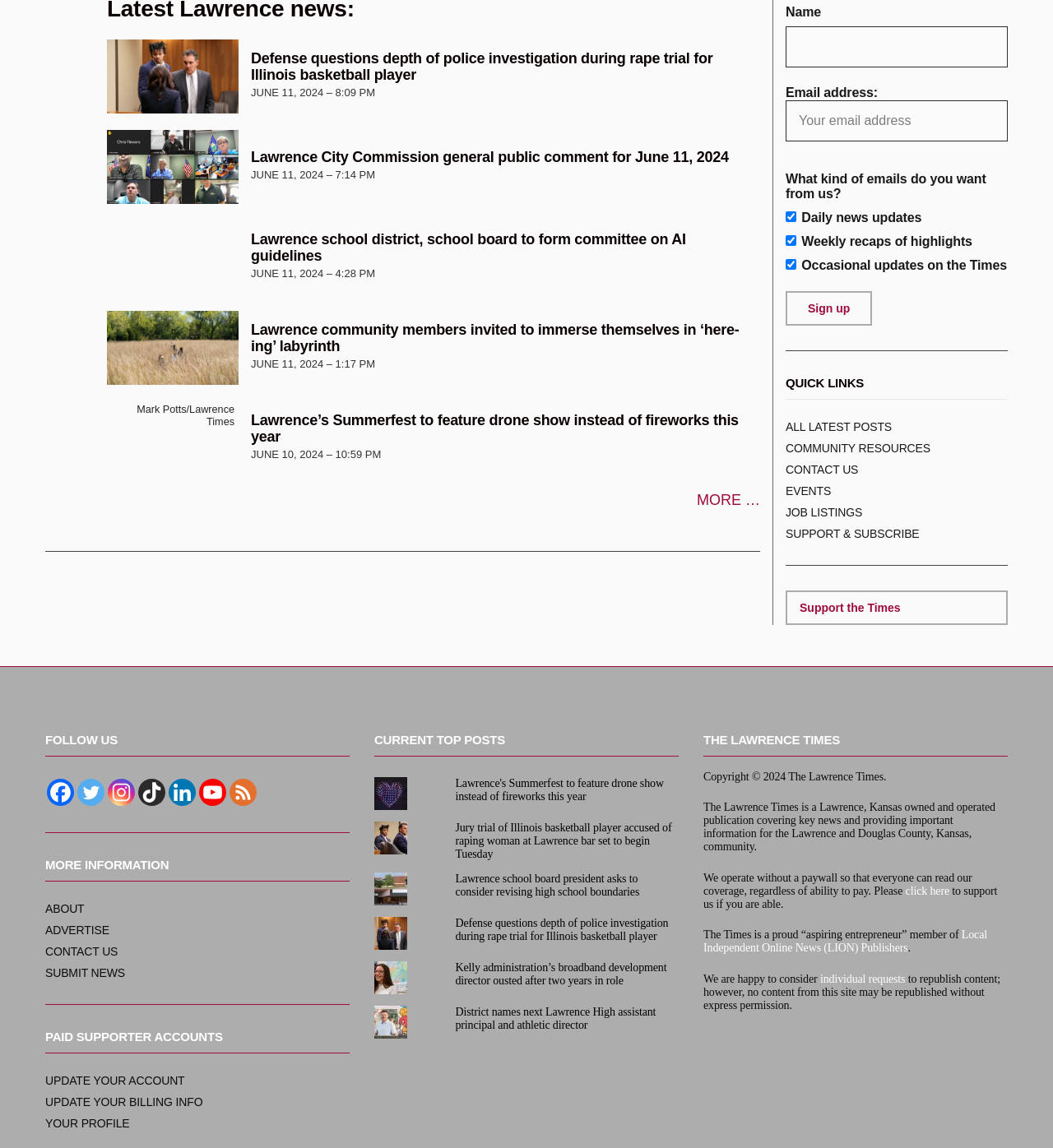Given the element description, predict the bounding box coordinates in the format (top-left x, top-left y, bottom-right x, bottom-right y). Make sure all values are between 0 and 1. Here is the element description: Mark Potts/Lawrence Times

[0.102, 0.35, 0.227, 0.414]